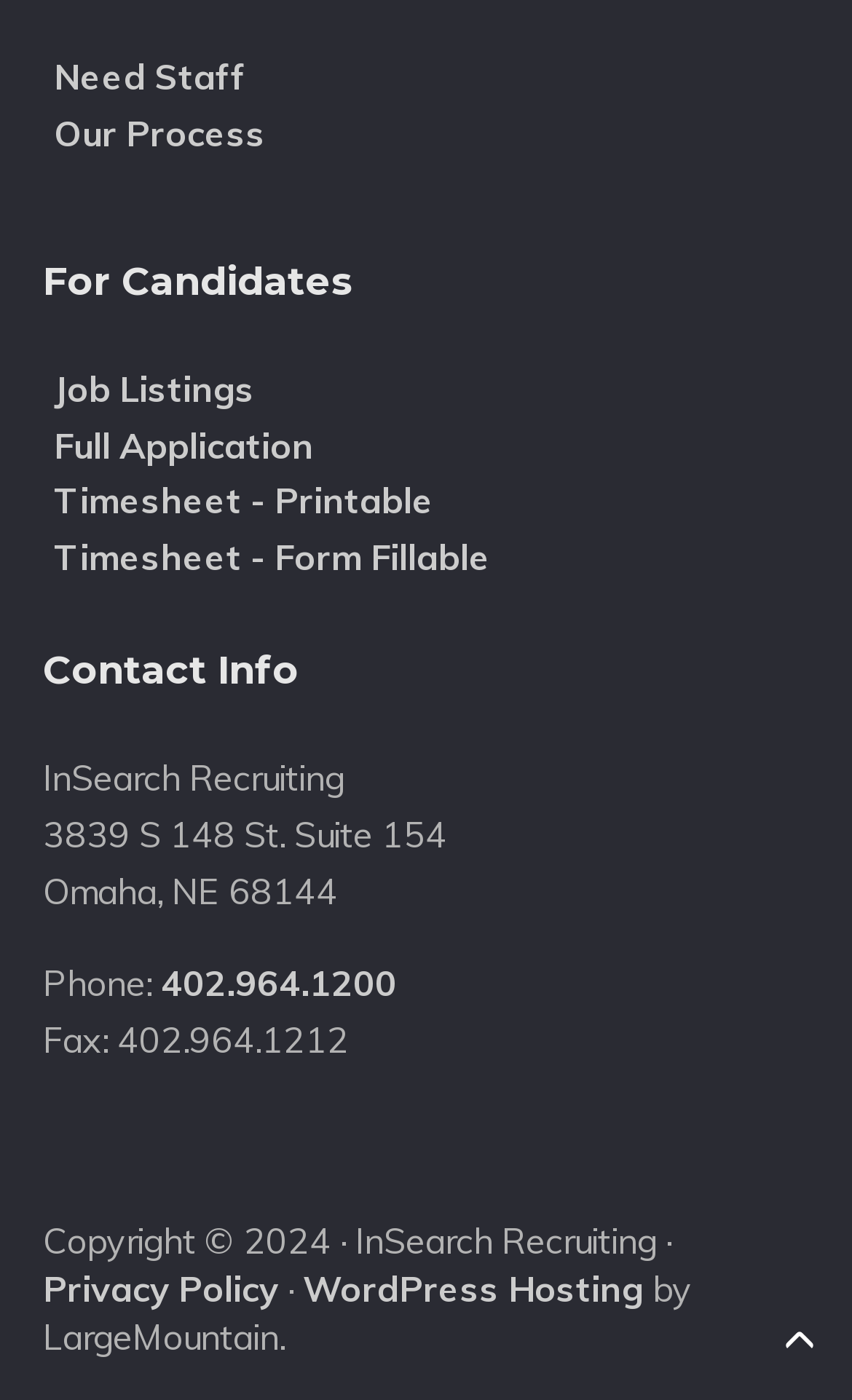Indicate the bounding box coordinates of the clickable region to achieve the following instruction: "Open the menu."

None